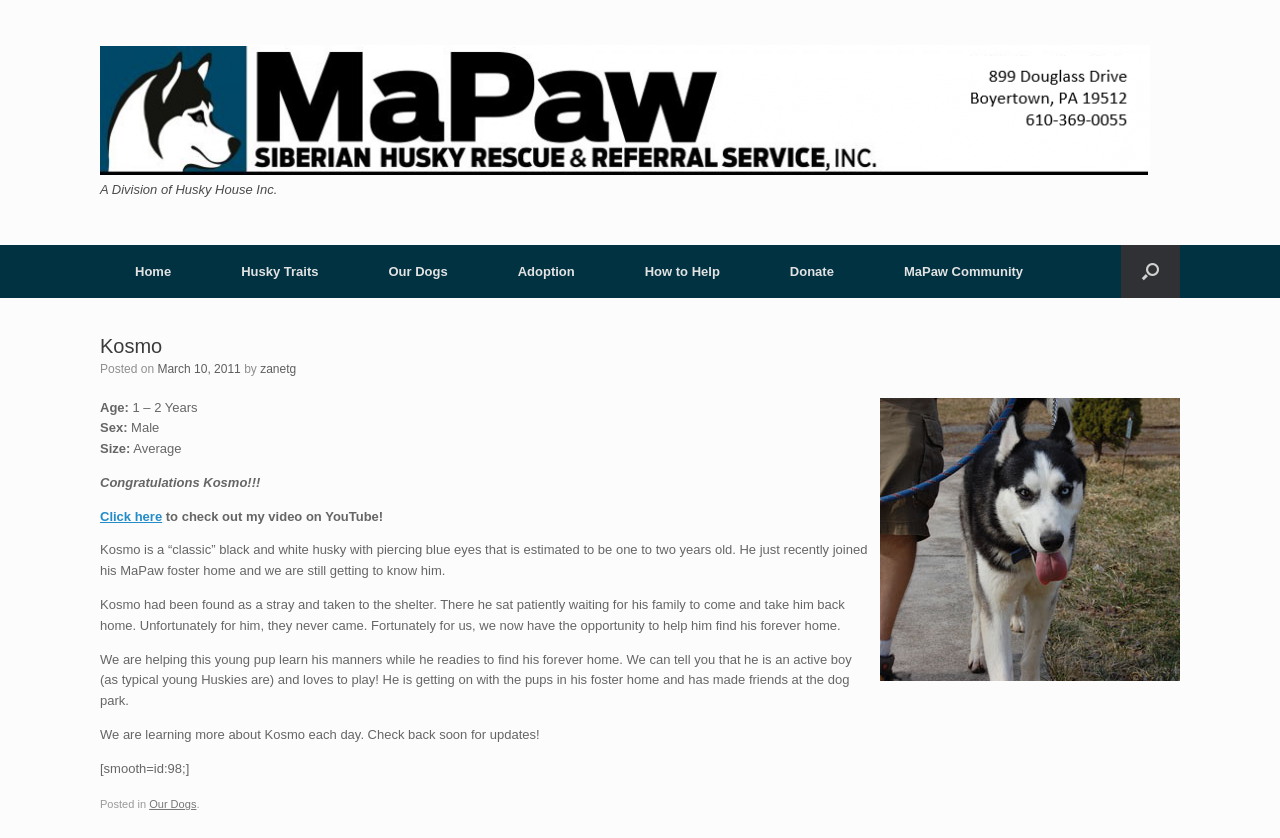What is Kosmo's sex?
Respond to the question with a single word or phrase according to the image.

Male